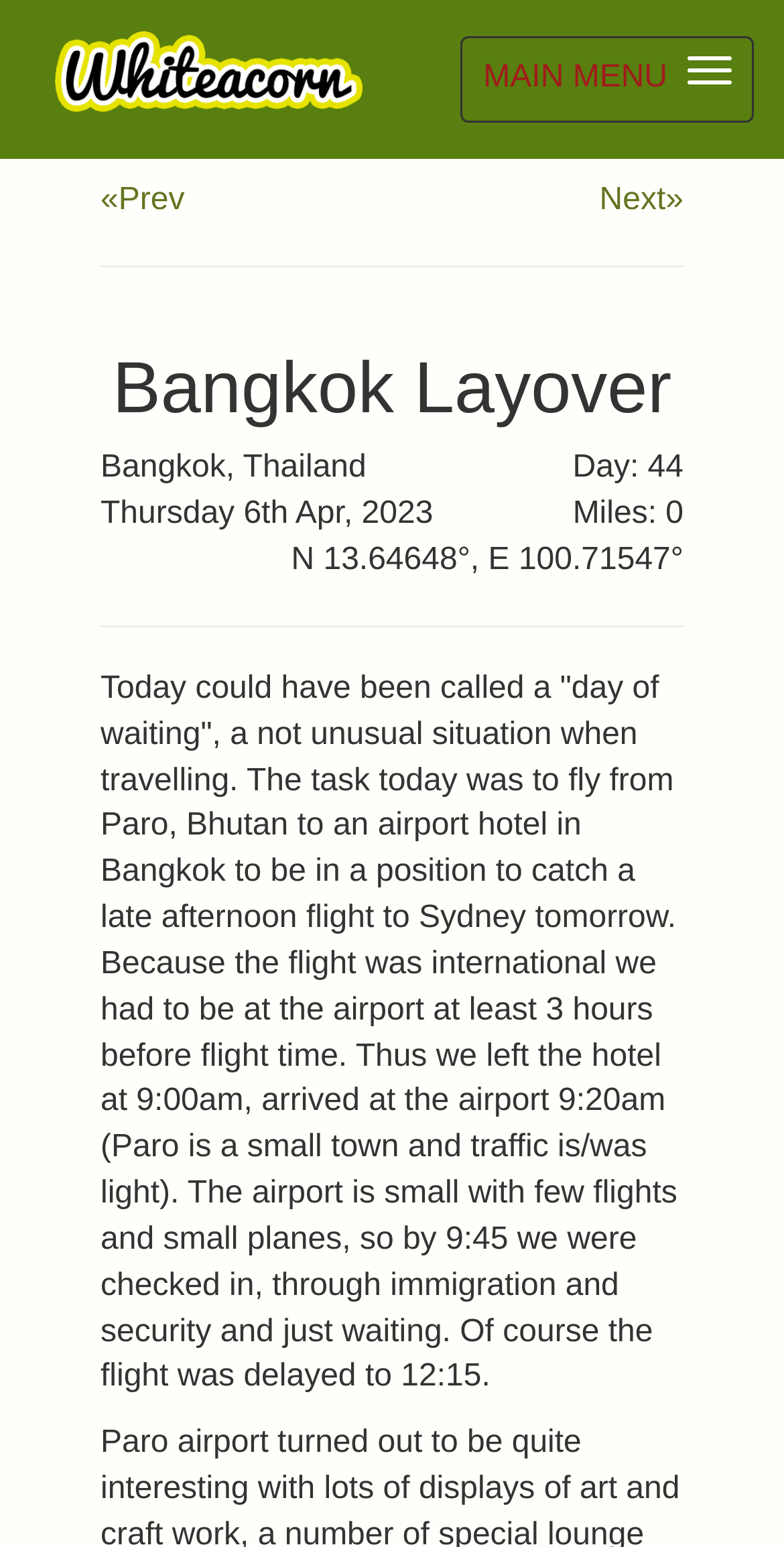Give a comprehensive overview of the webpage, including key elements.

The webpage is a blog post from Nina and Robert Blackwell's overlanding blog. At the top left, there is a link and an image, likely a logo or a profile picture, positioned side by side. To the right of these elements, a "MAIN MENU" button is located. 

Below the top elements, there are navigation links "«Prev" and "Next»" positioned on the left and right sides, respectively. A horizontal separator line divides the navigation links from the main content.

The main content starts with a heading "Bangkok Layover" followed by several lines of text, including the location "Bangkok, Thailand", the day "44", the date "Thursday 6th Apr, 2023", the miles "0", and the coordinates "E 100.71547°" and "N 13.64648°". 

Another horizontal separator line separates the top section from the main article. The article begins with the text "Today could have been called a "day of waiting", a not unusual situation when travelling..." and continues to describe the authors' experience of flying from Paro, Bhutan to Bangkok.